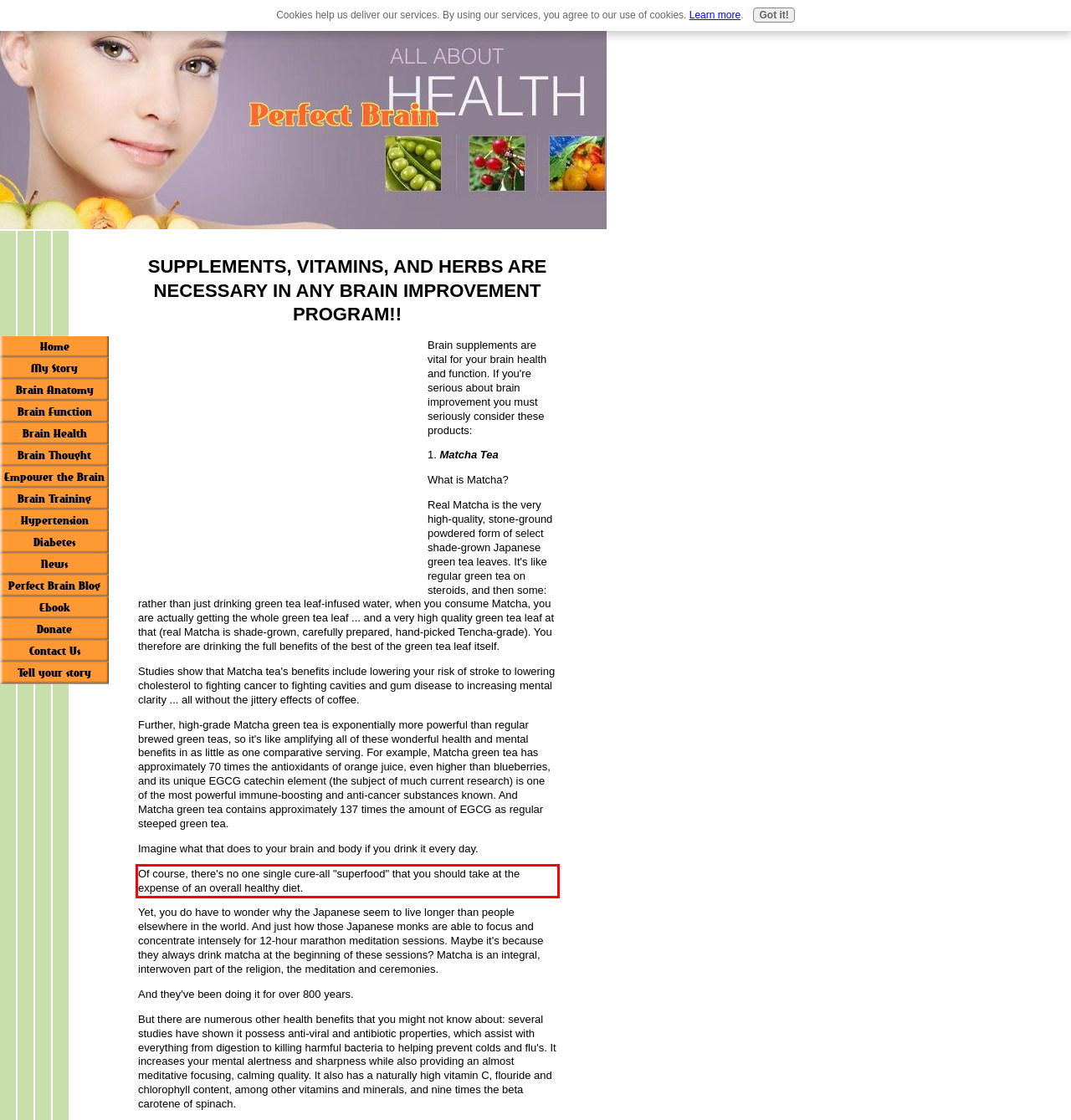Given a webpage screenshot, identify the text inside the red bounding box using OCR and extract it.

Of course, there's no one single cure-all "superfood" that you should take at the expense of an overall healthy diet.